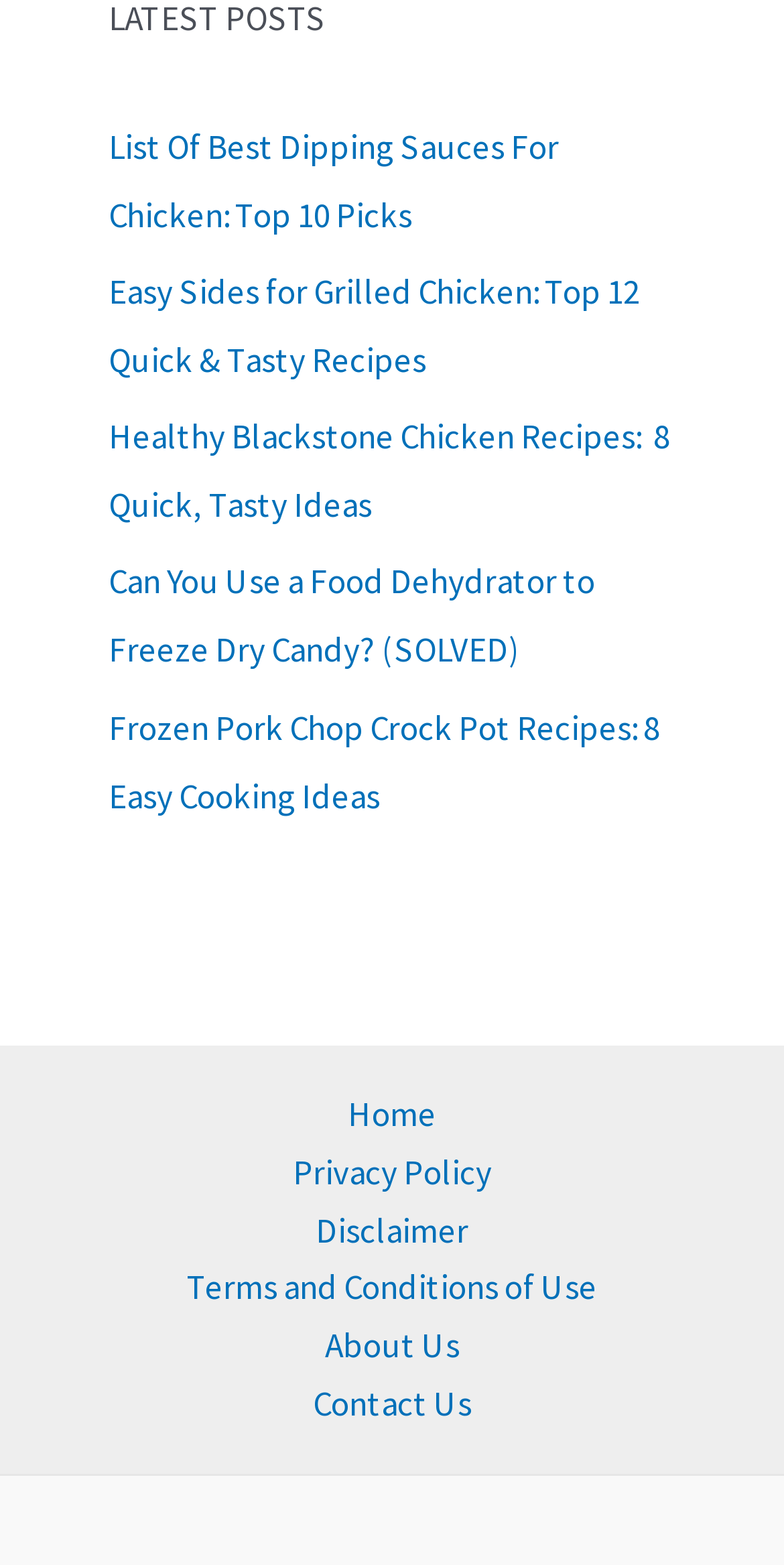Provide the bounding box coordinates of the area you need to click to execute the following instruction: "Explore easy sides for grilled chicken".

[0.138, 0.172, 0.815, 0.244]